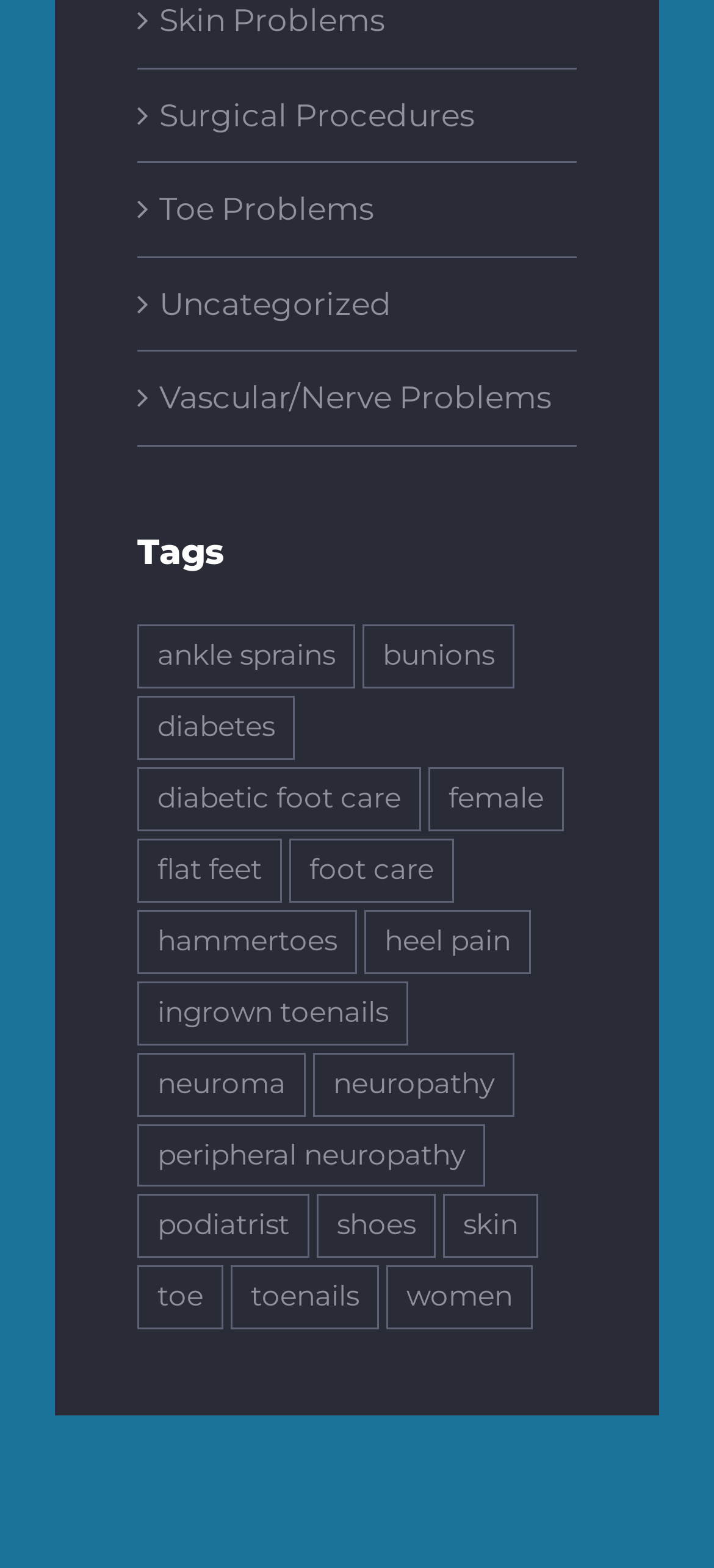Locate the bounding box coordinates of the clickable area to execute the instruction: "Explore foot care". Provide the coordinates as four float numbers between 0 and 1, represented as [left, top, right, bottom].

[0.405, 0.535, 0.636, 0.576]